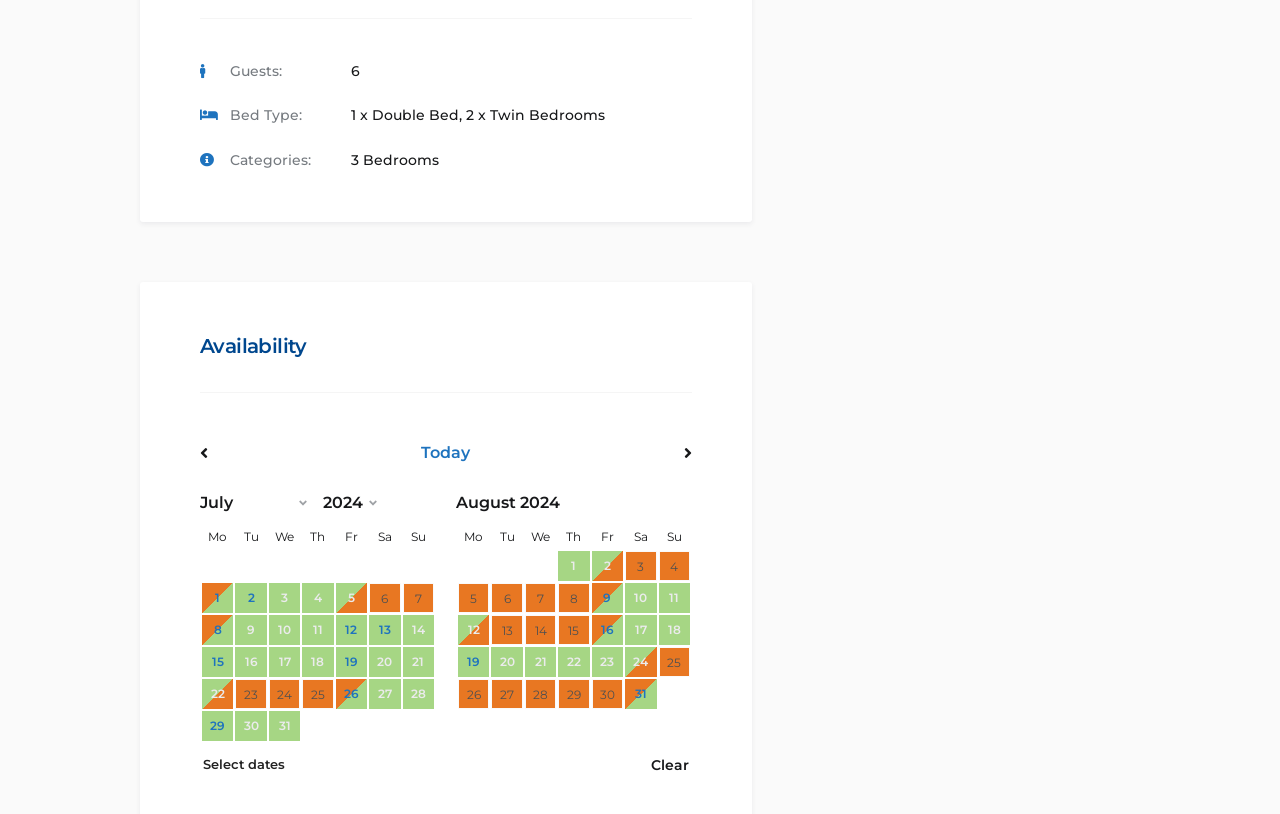Identify the bounding box of the HTML element described as: "16".

[0.462, 0.755, 0.487, 0.792]